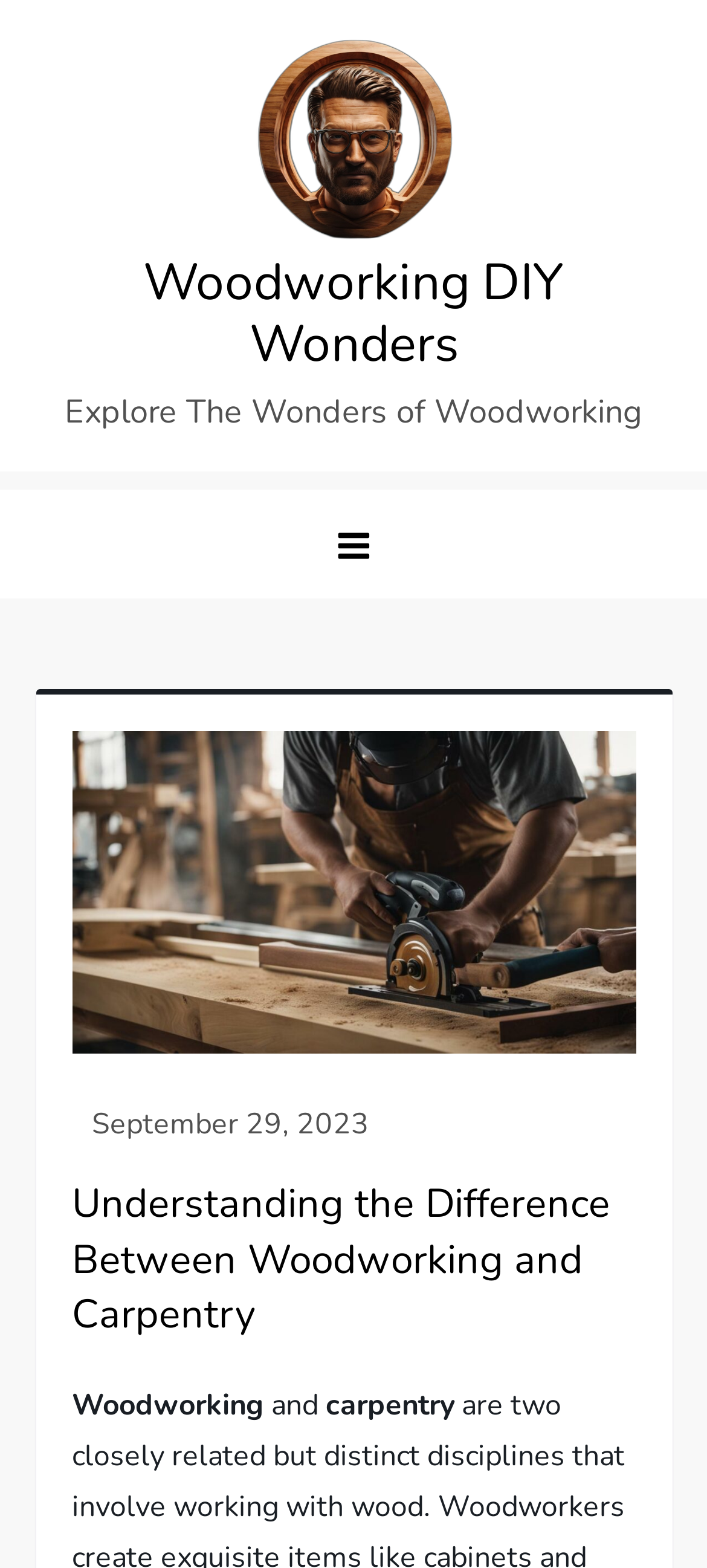What is the topic of the webpage?
Answer briefly with a single word or phrase based on the image.

Woodworking and Carpentry